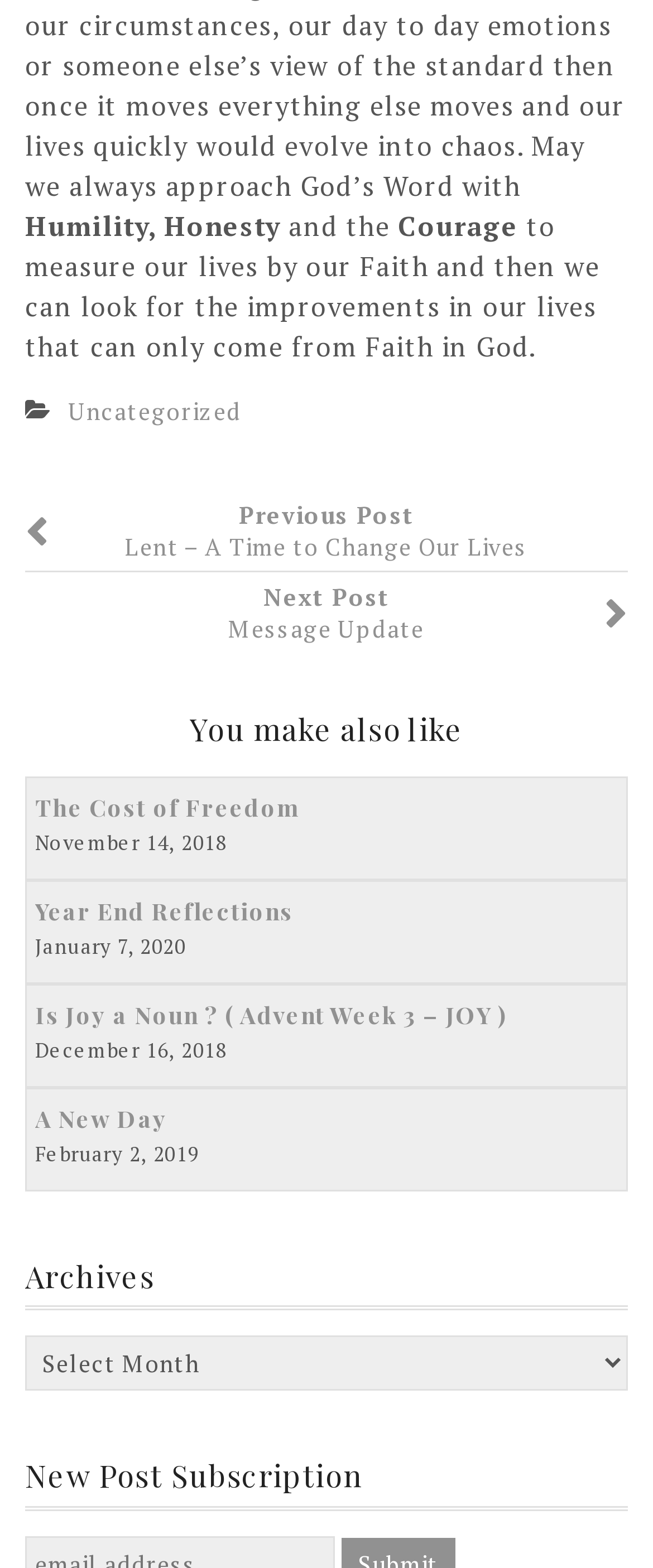Identify the bounding box coordinates of the area you need to click to perform the following instruction: "View RSS feed".

None